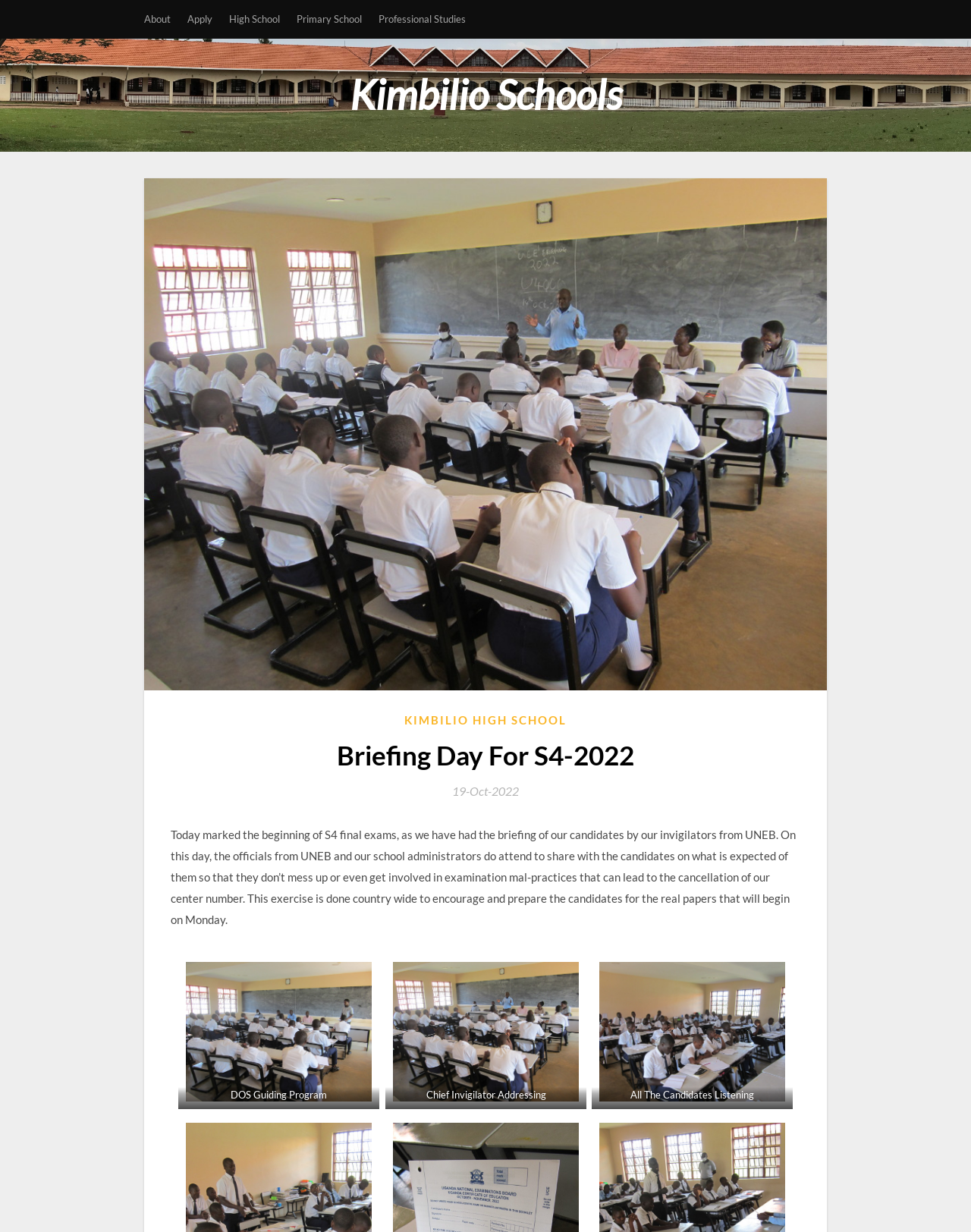What is the role of the chief invigilator?
Give a detailed response to the question by analyzing the screenshot.

According to the figcaption of one of the figures, the chief invigilator is addressing the candidates, which suggests that the chief invigilator plays a role in communicating with the candidates during the briefing day.